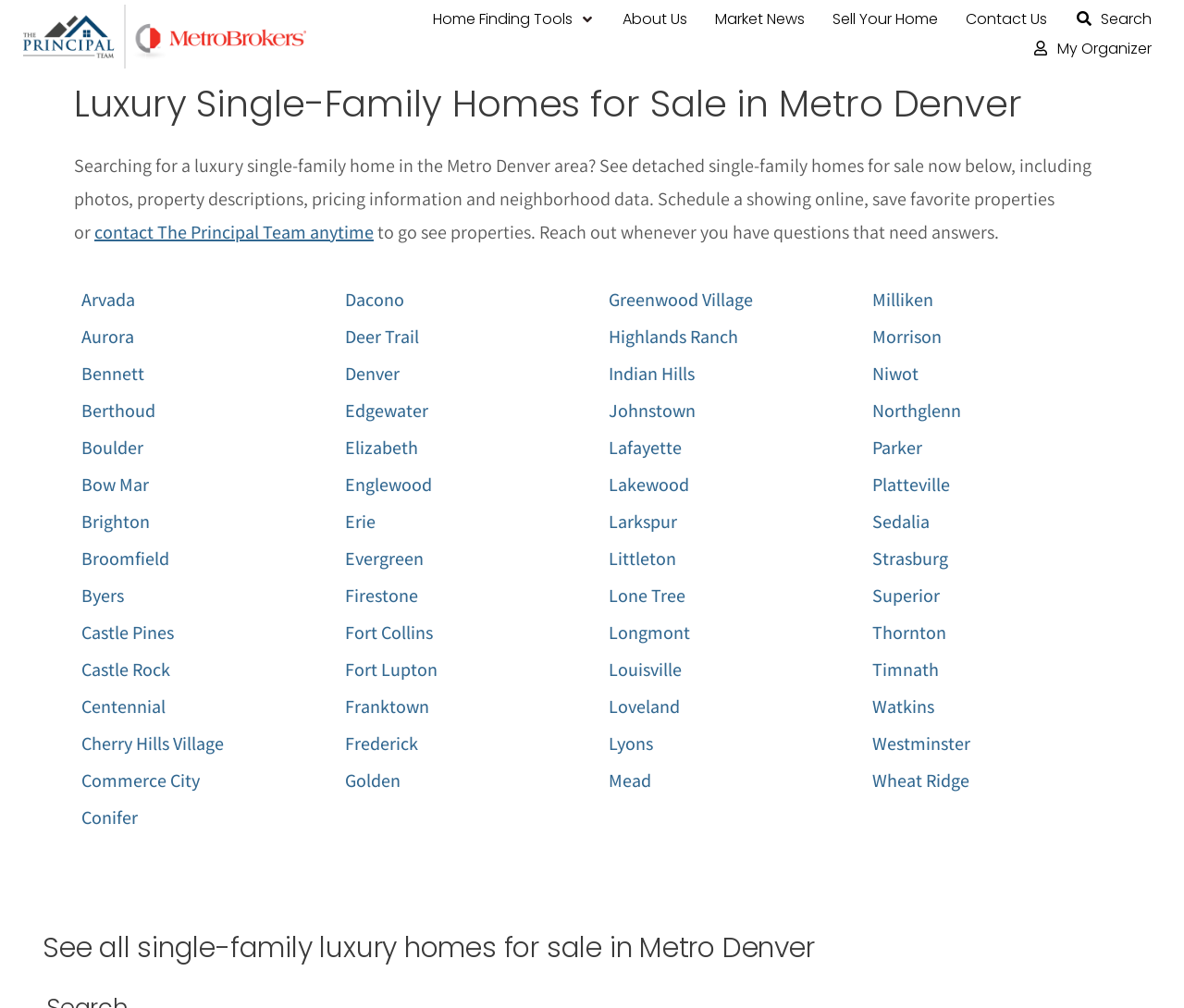Provide a brief response to the question using a single word or phrase: 
How many cities are listed on this webpage?

Over 50